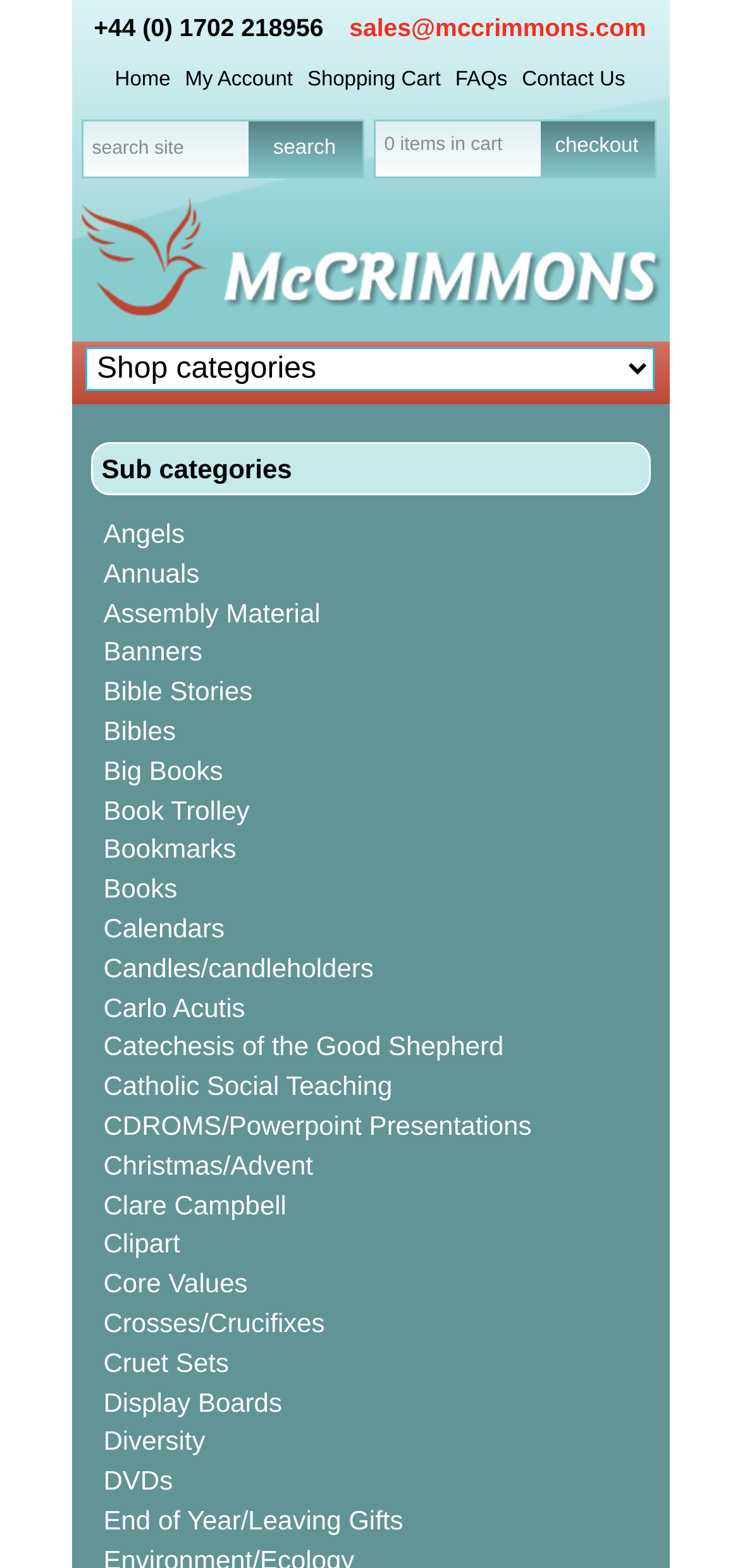Given the description: "Clipart", determine the bounding box coordinates of the UI element. The coordinates should be formatted as four float numbers between 0 and 1, [left, top, right, bottom].

[0.096, 0.781, 0.904, 0.806]